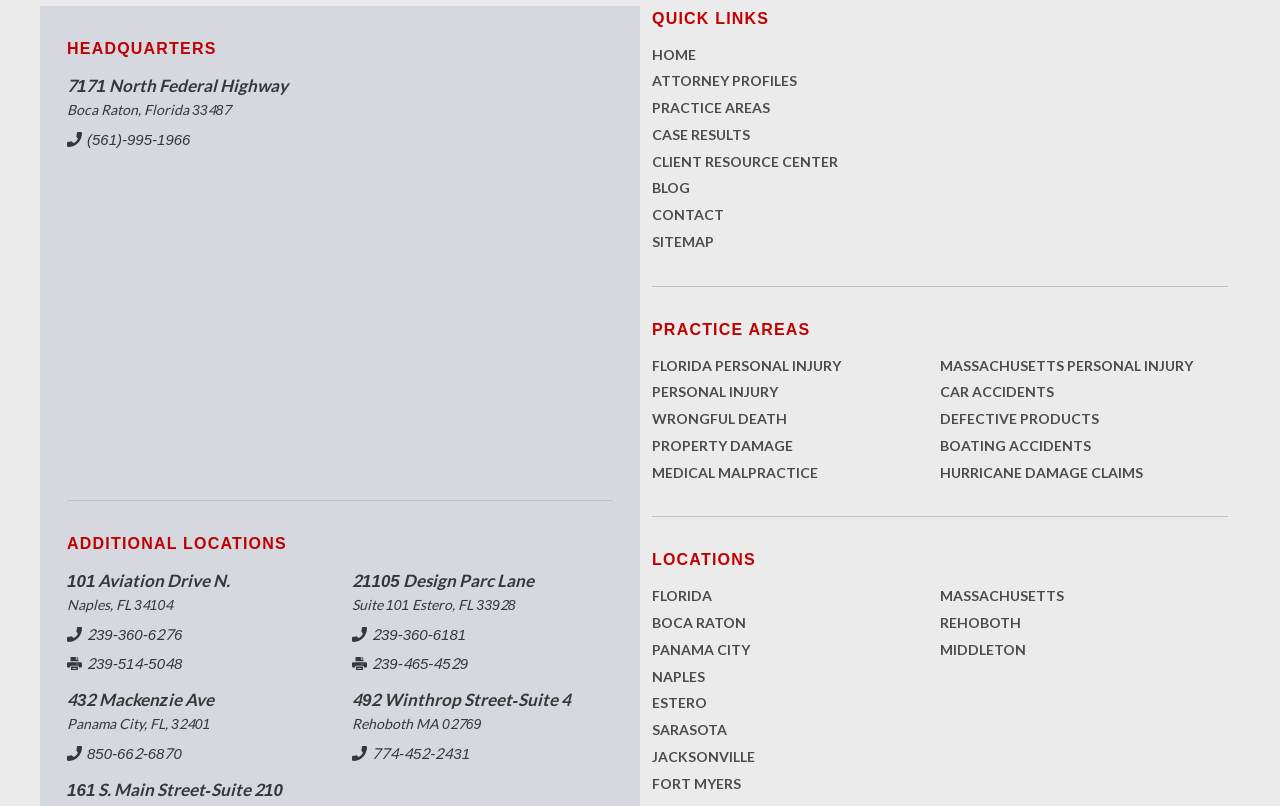Locate the bounding box coordinates of the element that should be clicked to fulfill the instruction: "Visit the 'NAPLES' location page".

[0.509, 0.823, 0.734, 0.857]